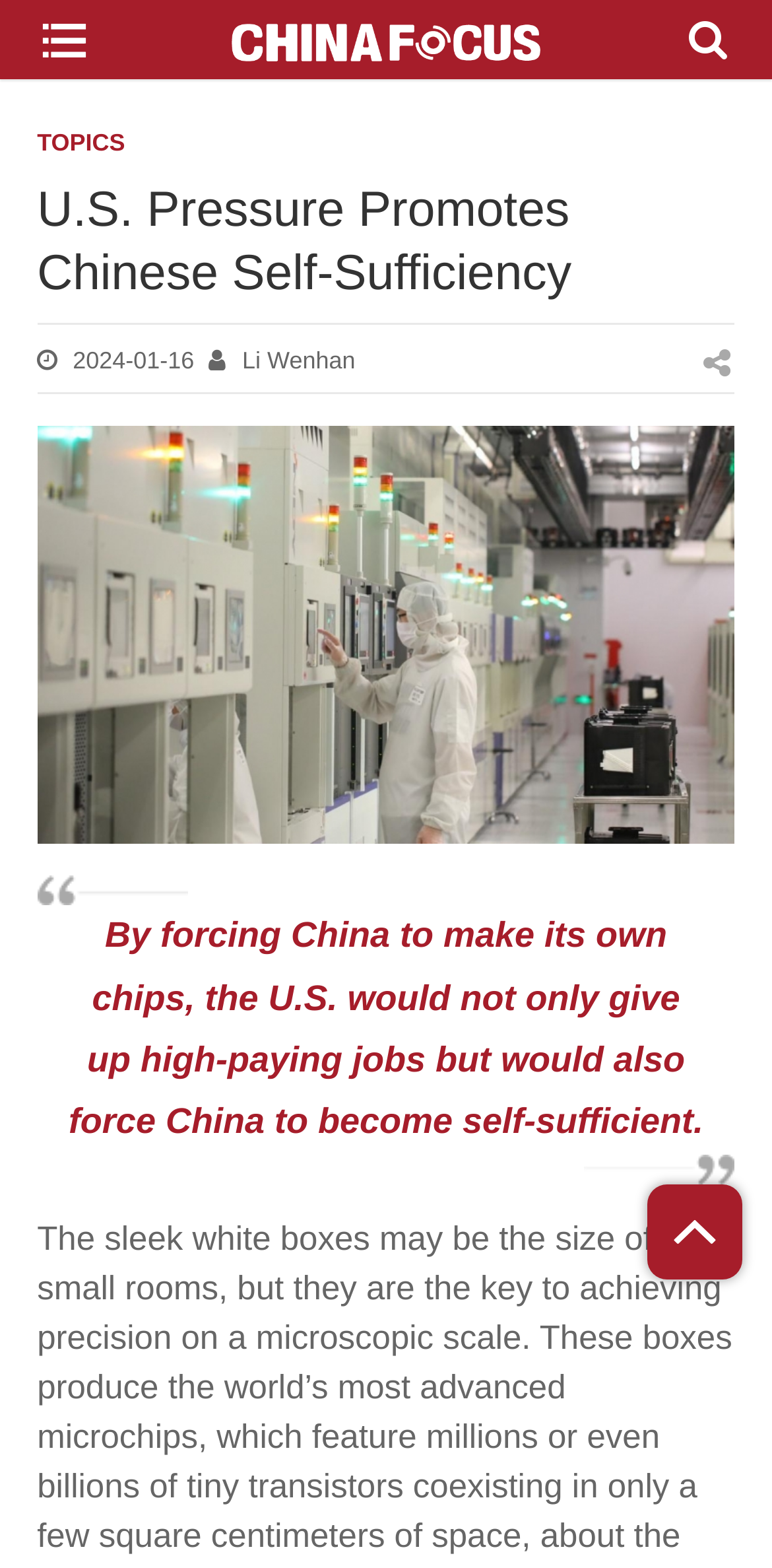Who is the author of the article?
Based on the image, answer the question with as much detail as possible.

I found the author's name by examining the static text element located next to the date, which displays the name 'Li Wenhan'.